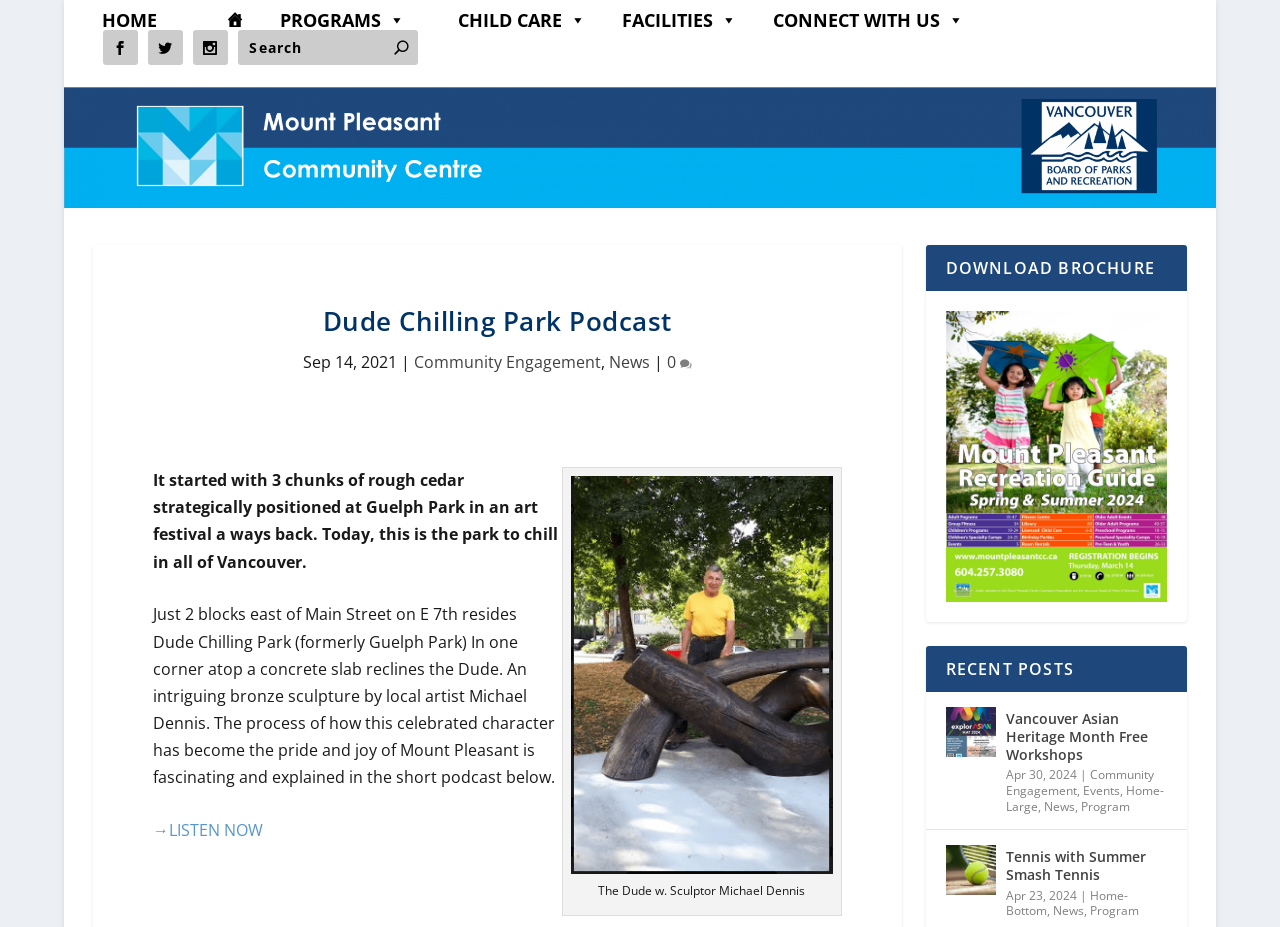What is the name of the artist who created the bronze sculpture?
Provide a detailed and well-explained answer to the question.

I found the answer by reading the static text element which says 'An intriguing bronze sculpture by local artist Michael Dennis.'